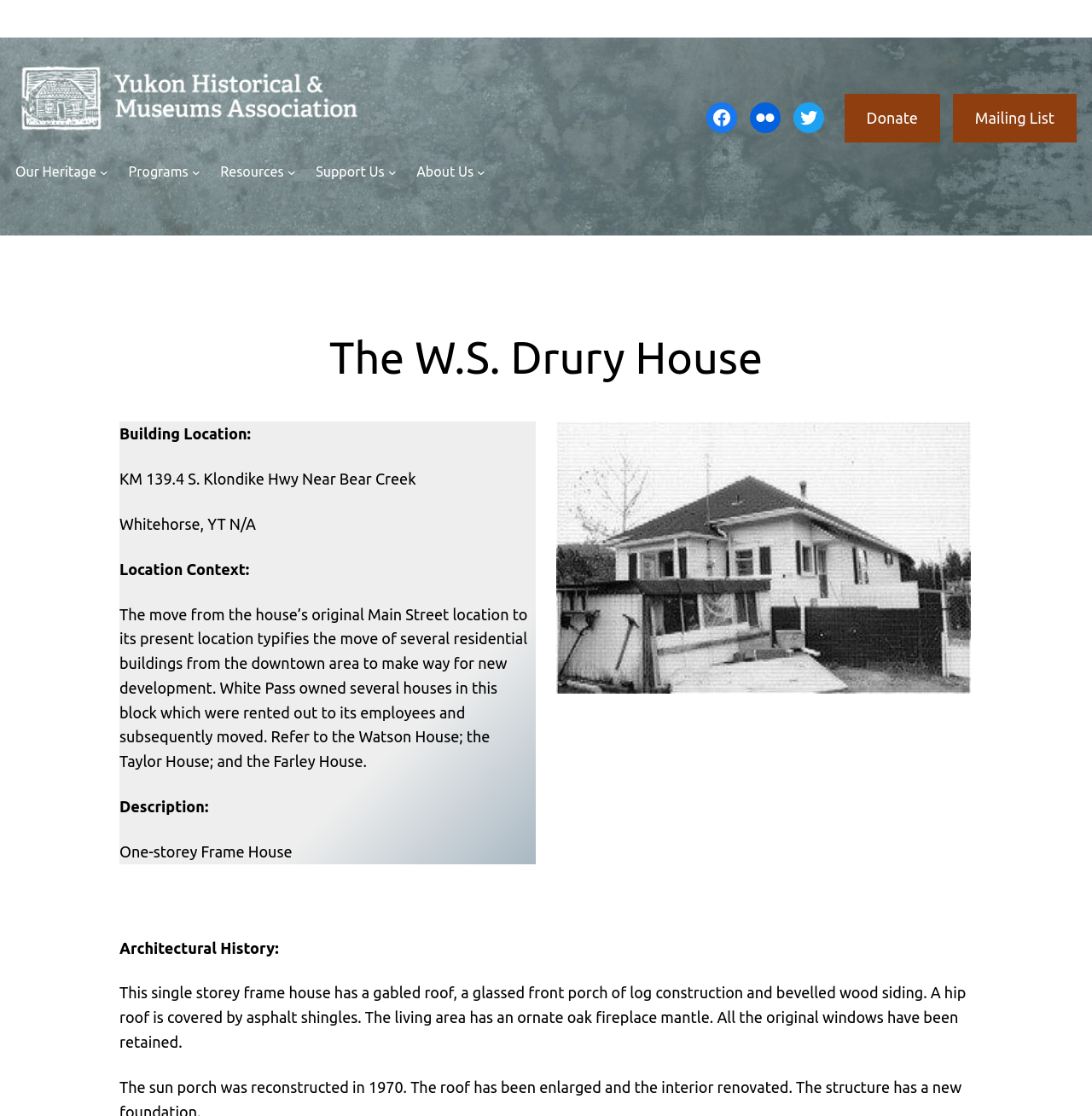Detail the webpage's structure and highlights in your description.

The webpage is about the W.S. Drury House, a historical building in Whitehorse, YT. At the top, there is a header section with a logo of the Yukon Historical and Museums Association, which is also a link. Below the logo, there is a navigation menu with five main categories: Our Heritage, Programs, Resources, Support Us, and About Us. Each category has a dropdown submenu.

On the right side of the header section, there are social media links to Facebook, Flickr, and Twitter, as well as links to Donate and Mailing List.

The main content of the webpage is divided into sections. The first section has a heading "The W.S. Drury House" and provides information about the building's location, including its address and a brief description of its history. The location is specified as KM 139.4 S. Klondike Hwy Near Bear Creek, Whitehorse, YT.

Below the location information, there is a section describing the building's context, including its original location on Main Street and its move to the current location. This section also mentions other similar buildings, such as the Watson House, the Taylor House, and the Farley House.

The next section is about the building's description, which is a one-storey frame house. Below this section, there is a figure, likely an image of the building.

The final section is about the building's architectural history, which includes details about its design, materials, and features, such as a gabled roof, a glassed front porch, and an ornate oak fireplace mantle.